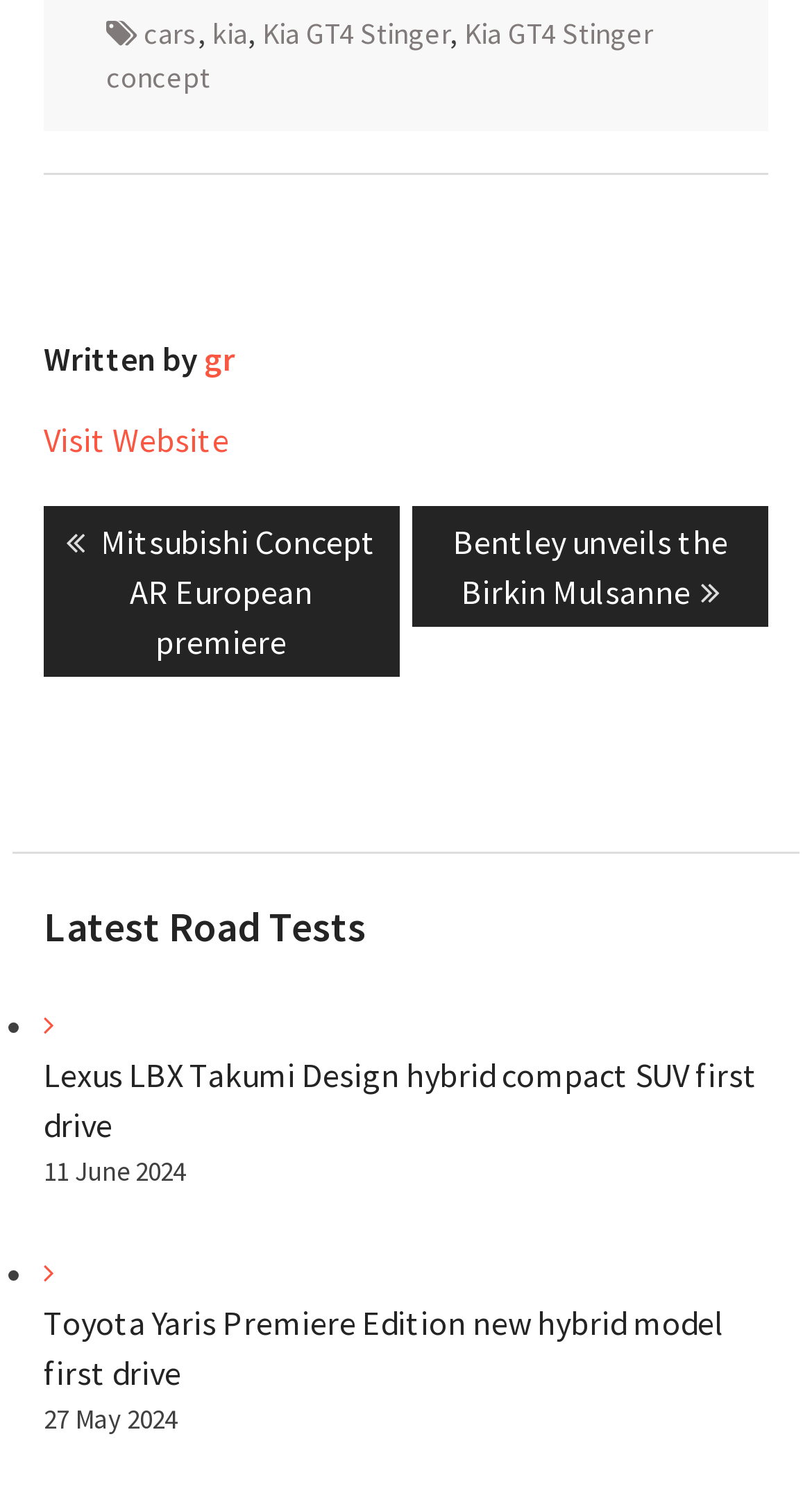Answer the question in one word or a short phrase:
What is the first car brand mentioned?

Kia